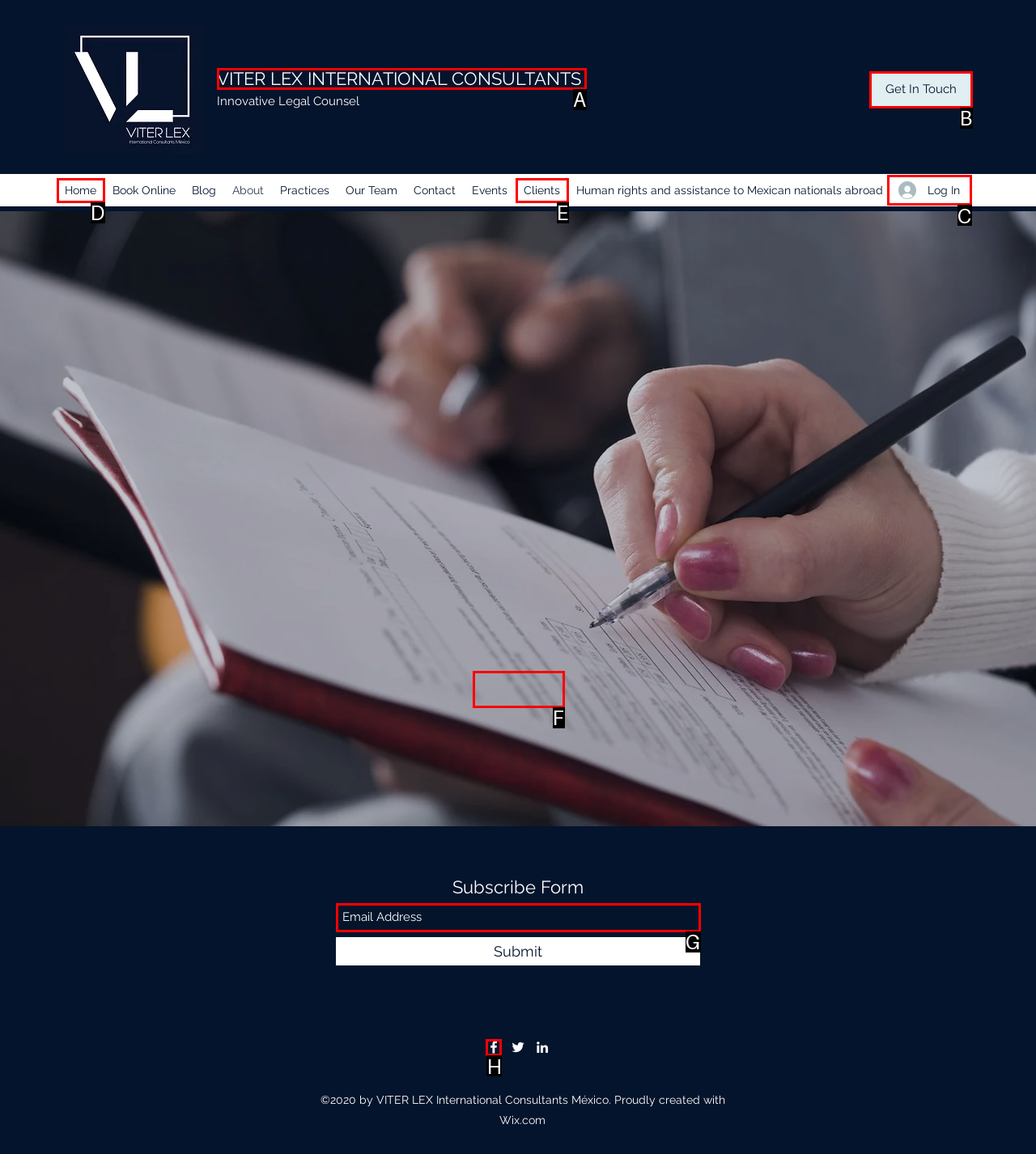Identify the appropriate choice to fulfill this task: Click the Facebook link
Respond with the letter corresponding to the correct option.

H